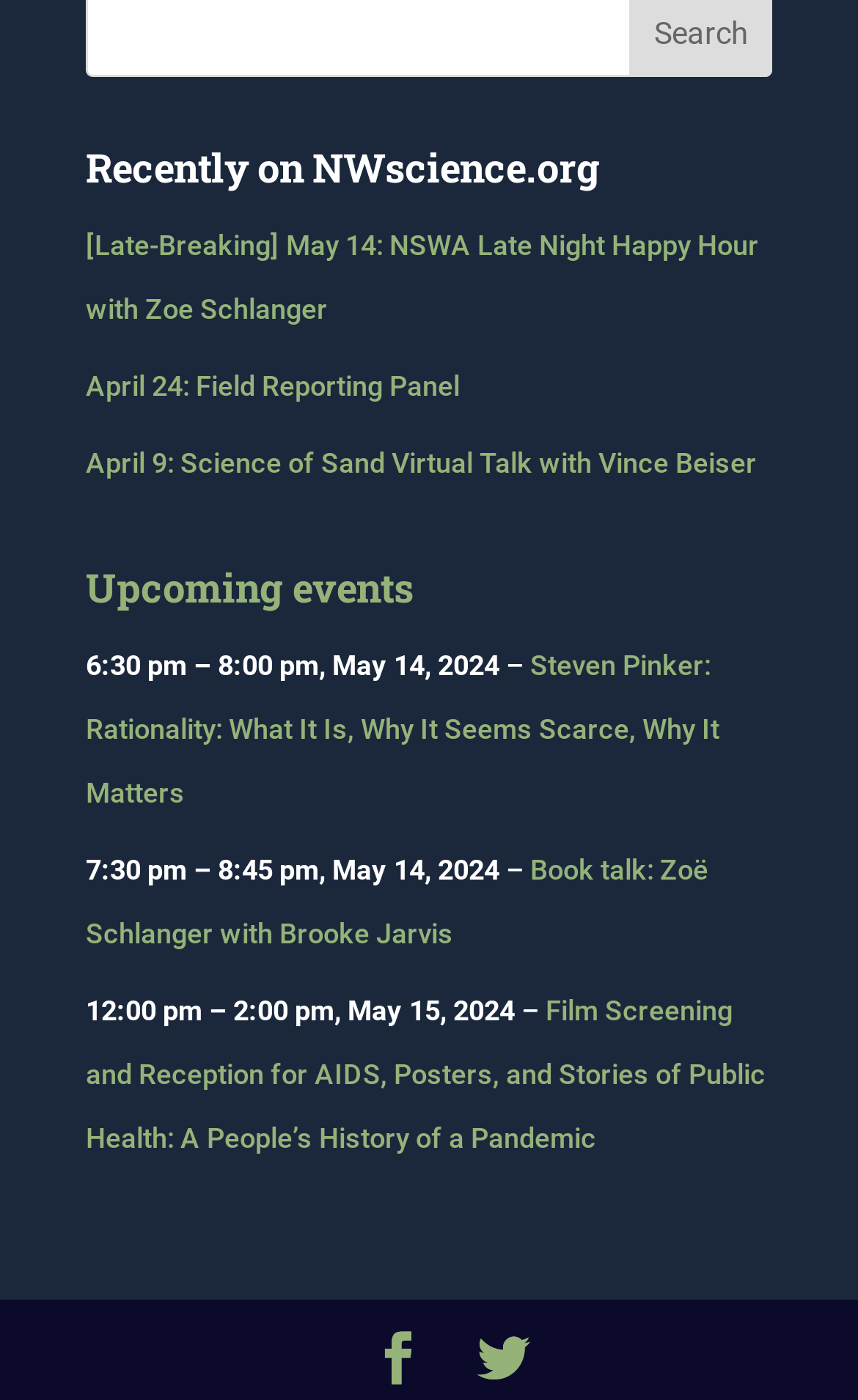Identify the bounding box coordinates for the region of the element that should be clicked to carry out the instruction: "View Late-Breaking event details". The bounding box coordinates should be four float numbers between 0 and 1, i.e., [left, top, right, bottom].

[0.1, 0.163, 0.885, 0.232]